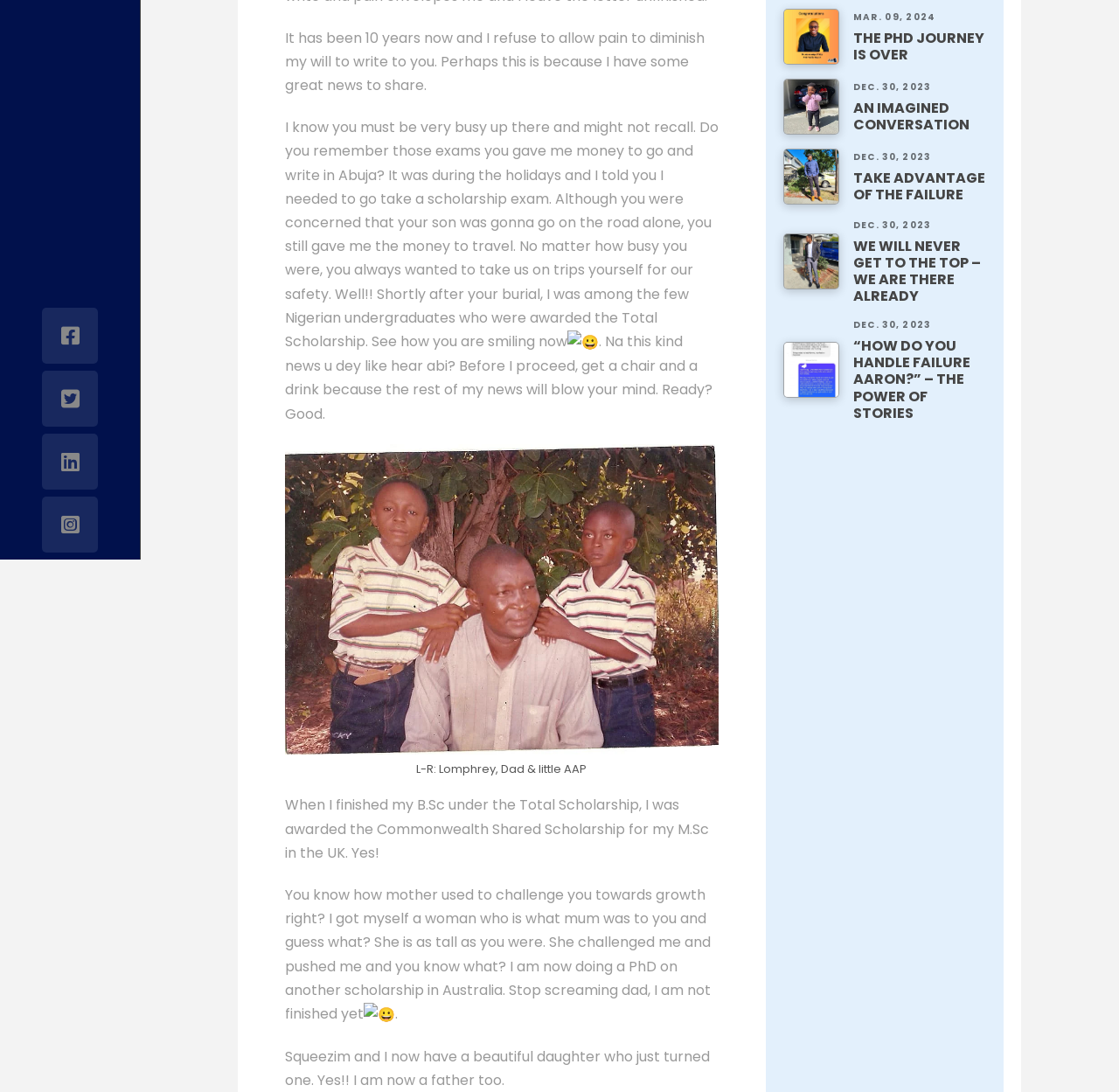Using the description: "https://www.facebook.com/policies?ref=pf", identify the bounding box of the corresponding UI element in the screenshot.

None